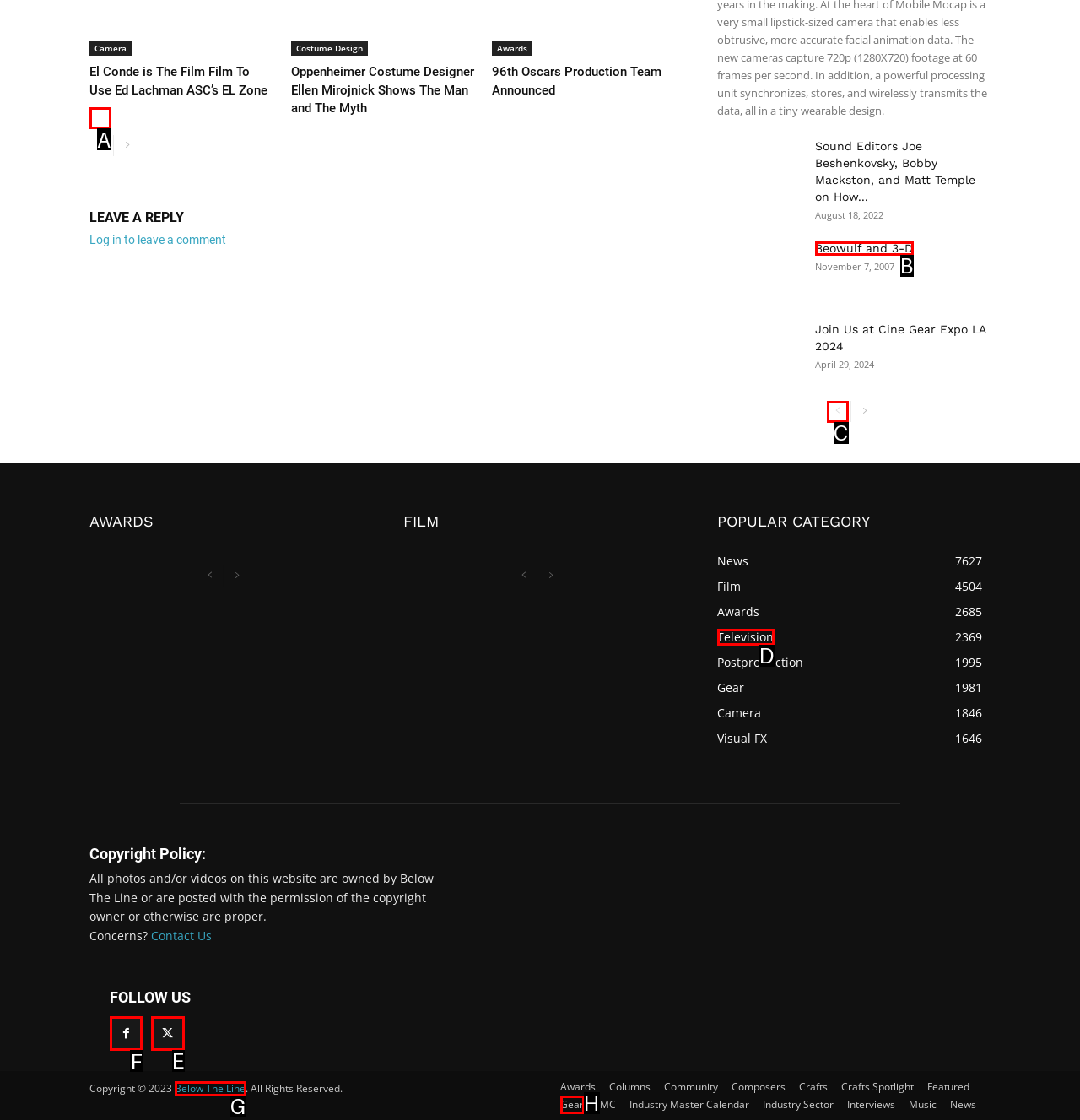Determine which HTML element to click for this task: View NDT page Provide the letter of the selected choice.

None